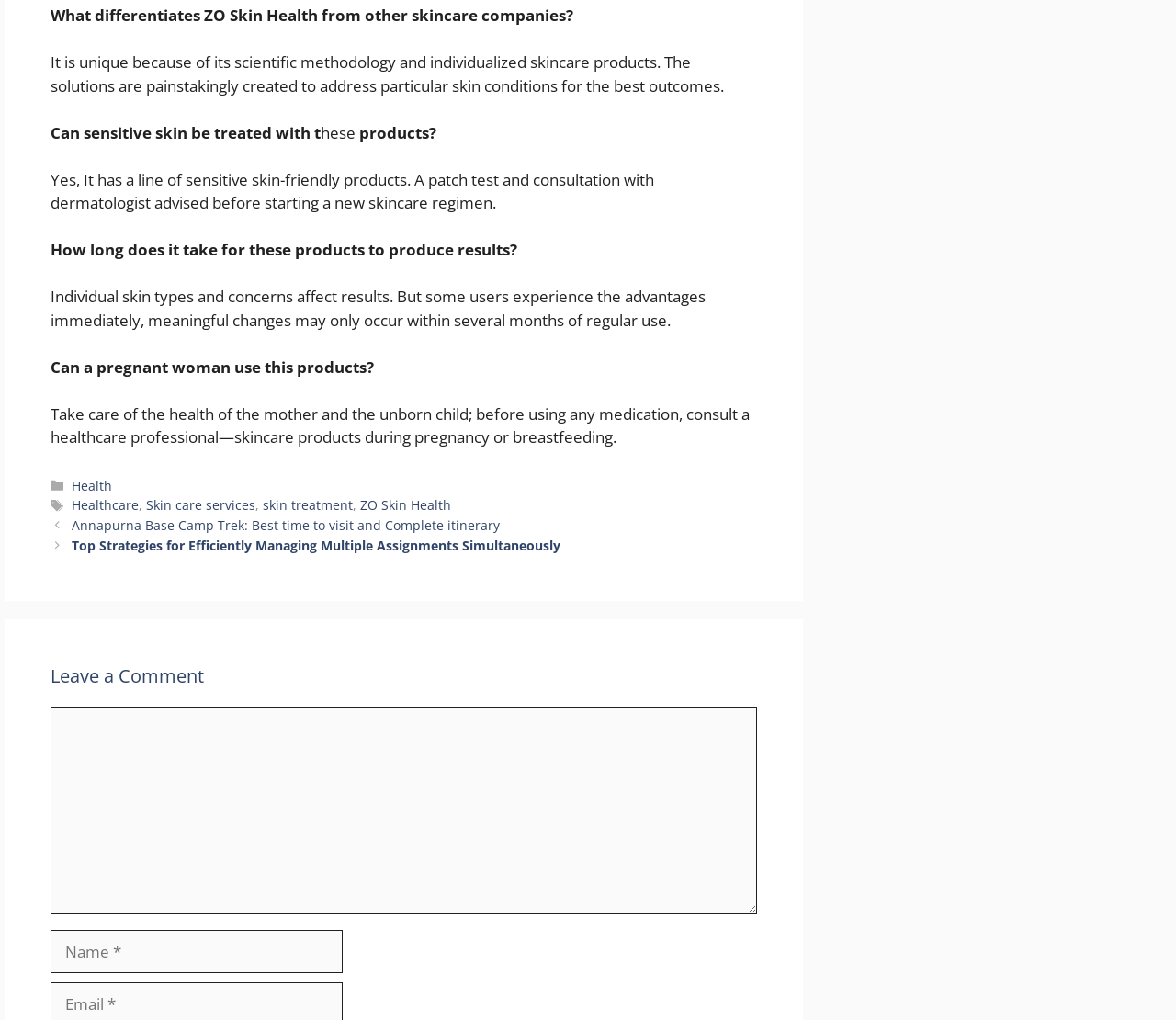Please identify the bounding box coordinates of the clickable area that will fulfill the following instruction: "Enter your name". The coordinates should be in the format of four float numbers between 0 and 1, i.e., [left, top, right, bottom].

[0.043, 0.911, 0.291, 0.954]